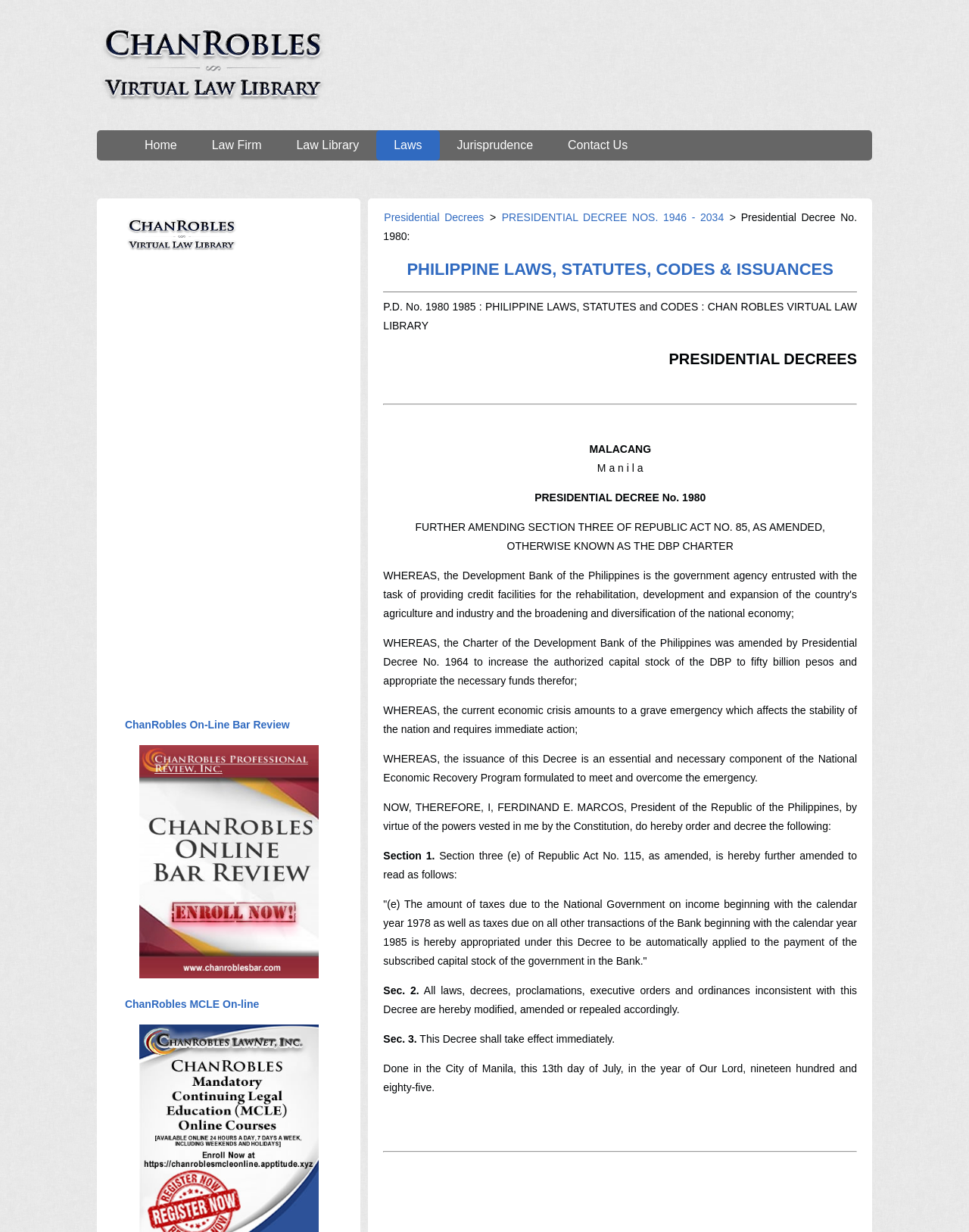Find the bounding box coordinates of the clickable area required to complete the following action: "Click on Home".

[0.131, 0.106, 0.201, 0.13]